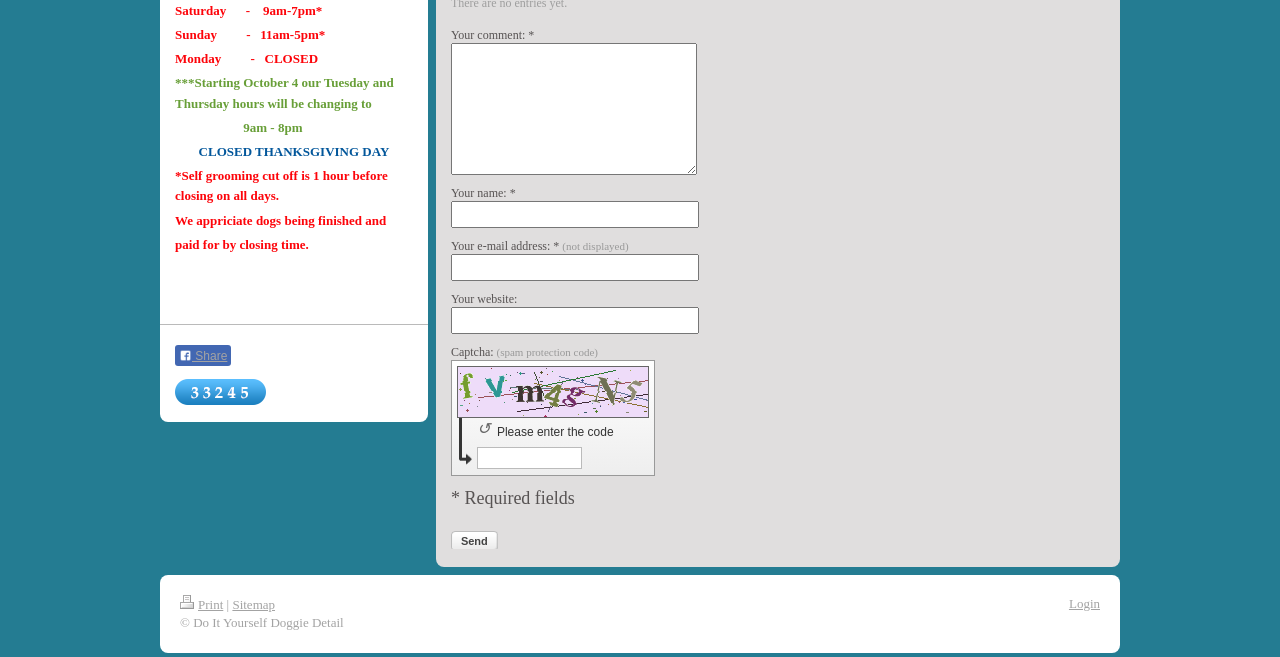Locate the bounding box coordinates of the clickable area to execute the instruction: "Click the Share link". Provide the coordinates as four float numbers between 0 and 1, represented as [left, top, right, bottom].

[0.137, 0.526, 0.181, 0.557]